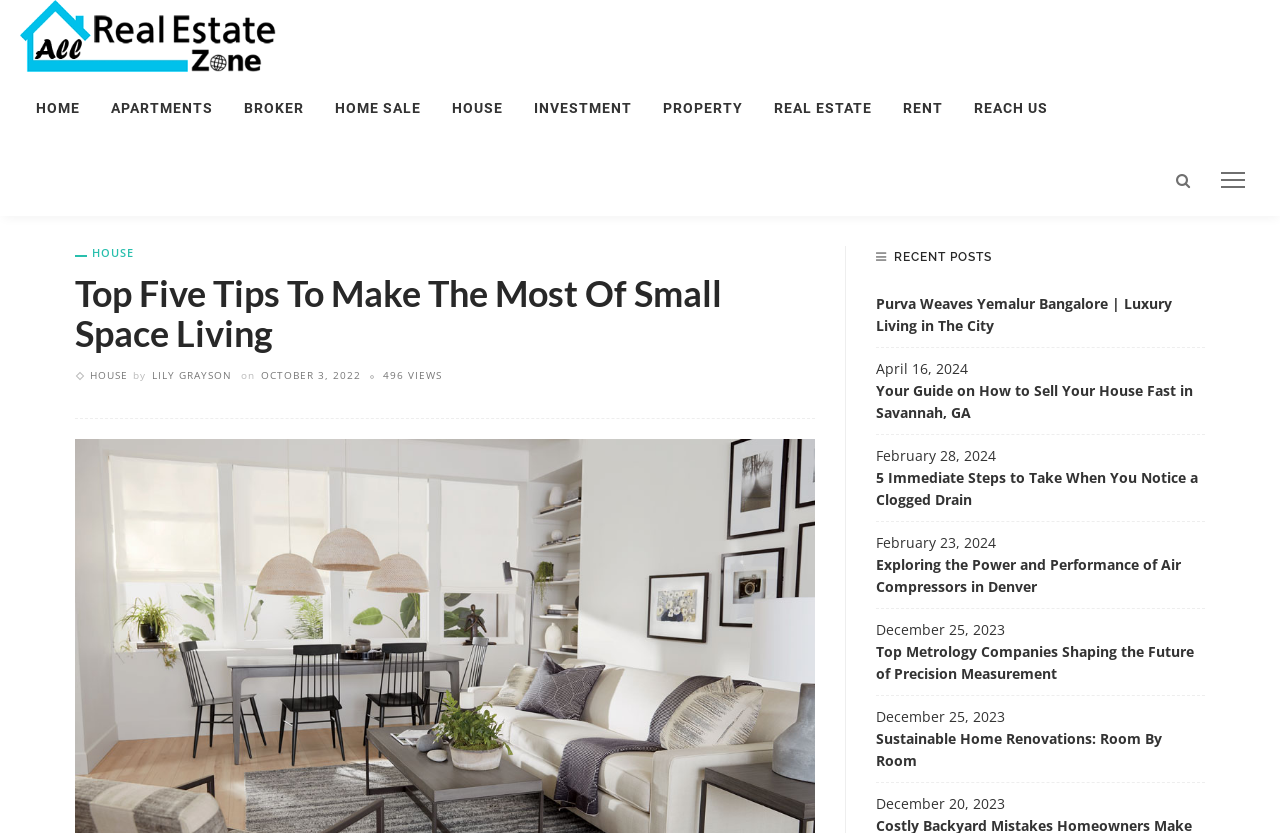Please identify the bounding box coordinates of the clickable element to fulfill the following instruction: "Check the author of the article". The coordinates should be four float numbers between 0 and 1, i.e., [left, top, right, bottom].

[0.119, 0.442, 0.181, 0.459]